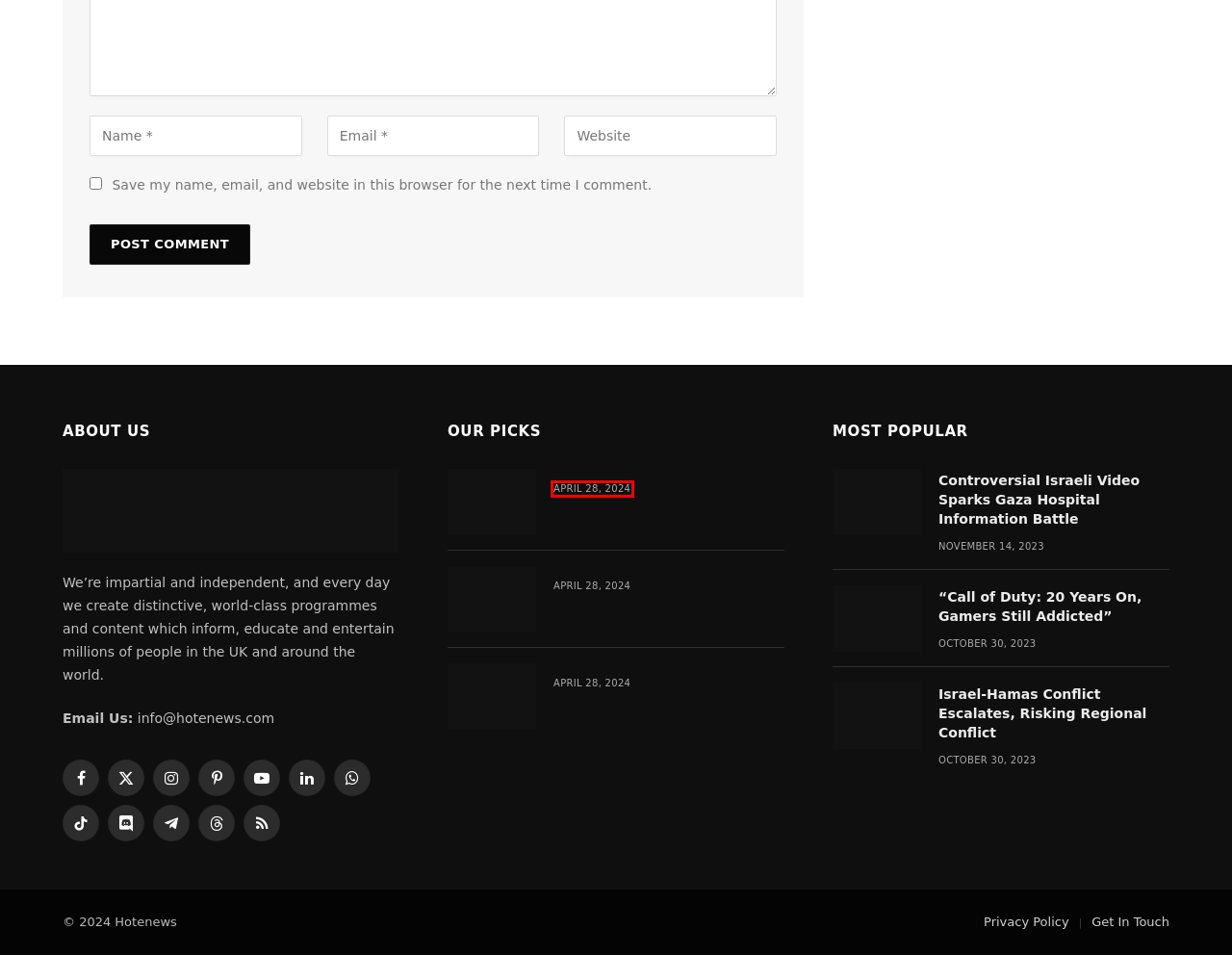Inspect the provided webpage screenshot, concentrating on the element within the red bounding box. Select the description that best represents the new webpage after you click the highlighted element. Here are the candidates:
A. "Call of Duty: 20 Years On, Gamers Still Addicted" - Hote News
B. - Hote News
C. Lifestyle - Hote News
D. Privacy Policy - Hote News
E. Politics - Hote News
F. Oxfordshire man with diabetes denied benefits, left in limbo - Hote News
G. Worklife - Hote News
H. Get In Touch - Hote News

B